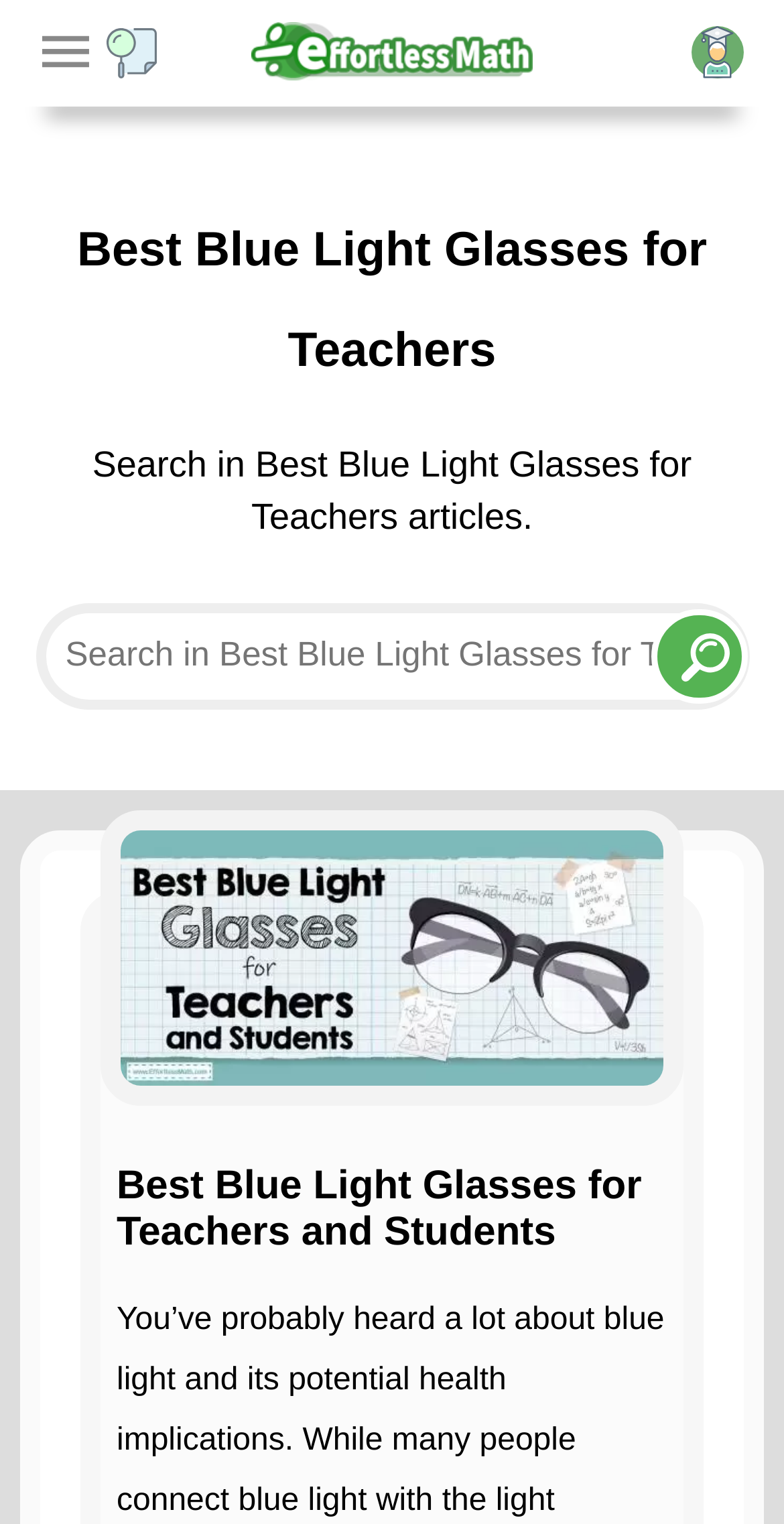Provide a brief response to the question using a single word or phrase: 
How many images are on the webpage?

One